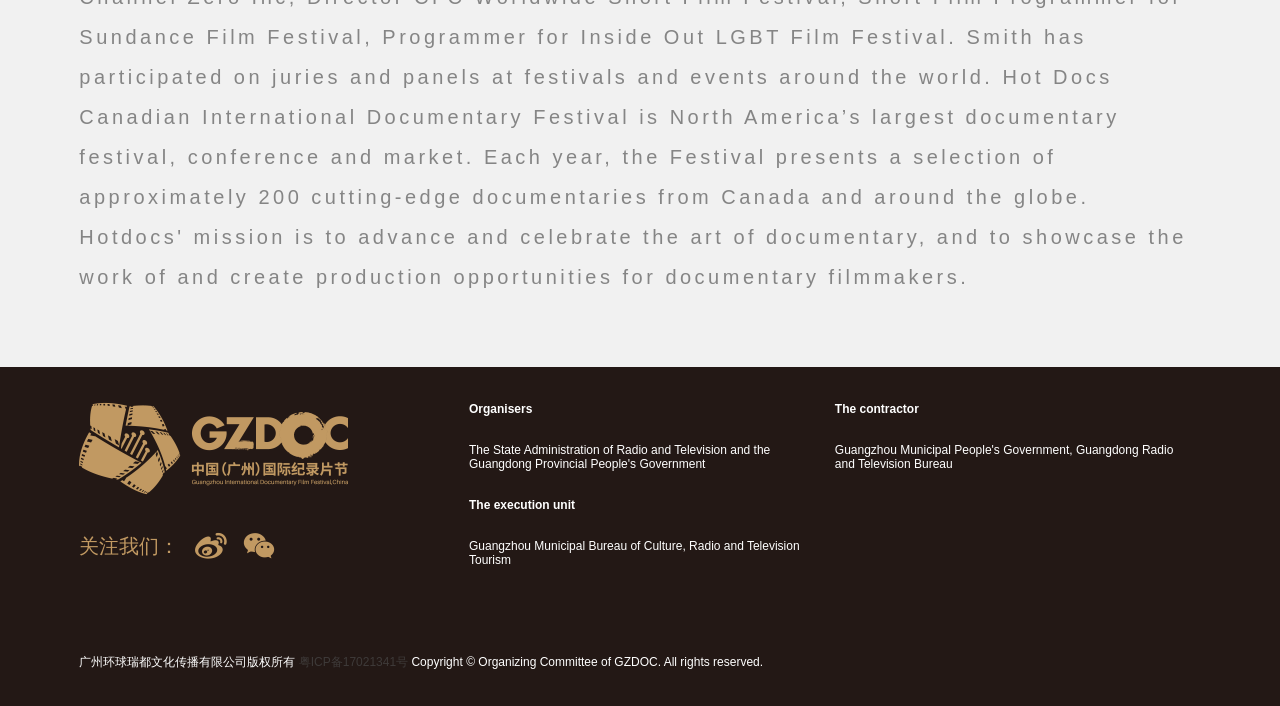Please provide a comprehensive response to the question below by analyzing the image: 
How many entities are involved in the organization?

The webpage lists three entities involved in the organization: 'The contractor', 'The execution unit', and 'Guangzhou Municipal Bureau of Culture, Radio and Television Tourism'.